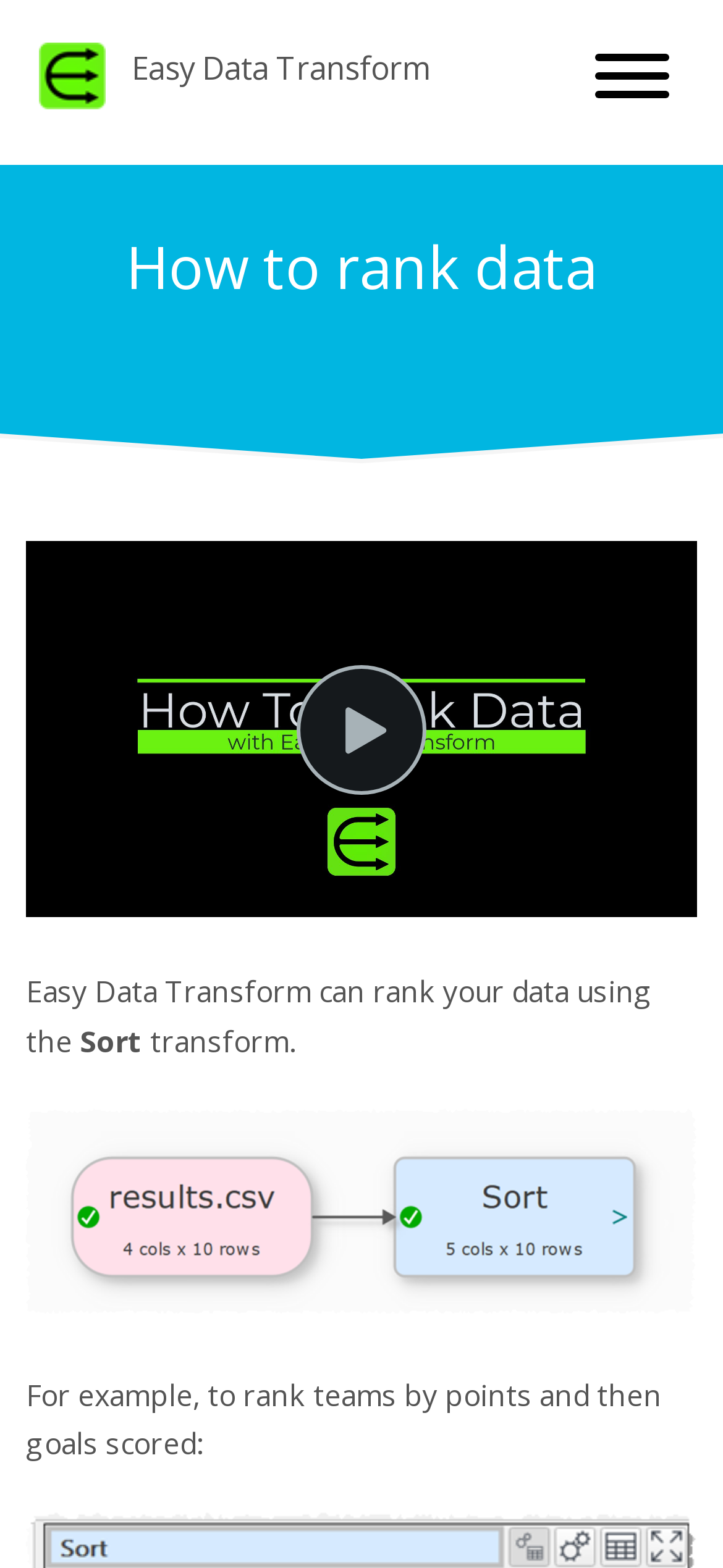What is the name of the tool shown on the webpage? Analyze the screenshot and reply with just one word or a short phrase.

Easy Data Transform